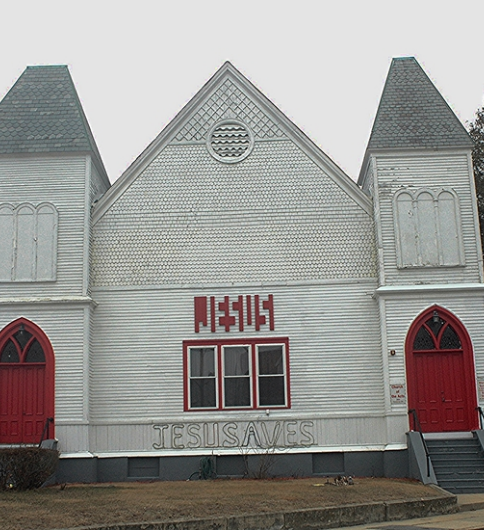What type of roofs does the church structure have?
Answer the question using a single word or phrase, according to the image.

Pointed